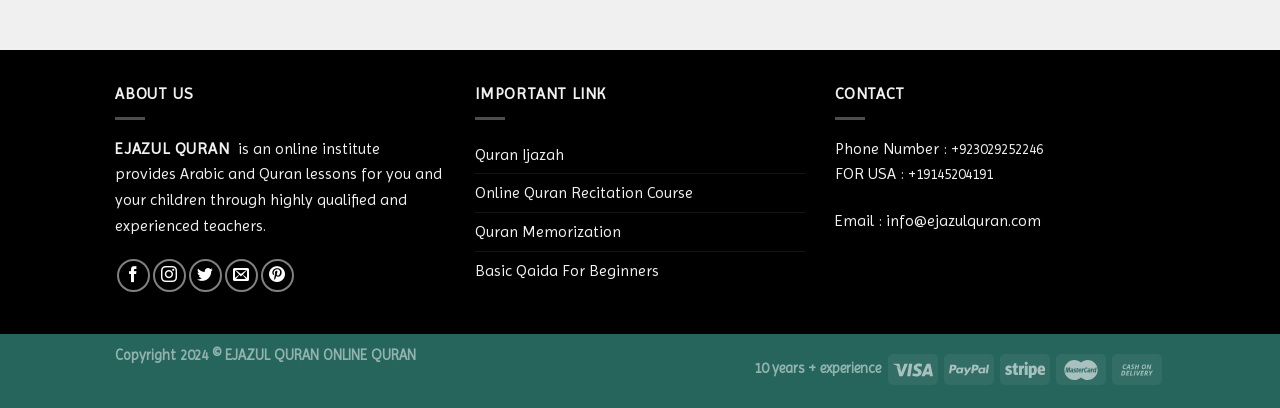How many social media platforms can you follow the institute on?
Using the screenshot, give a one-word or short phrase answer.

5